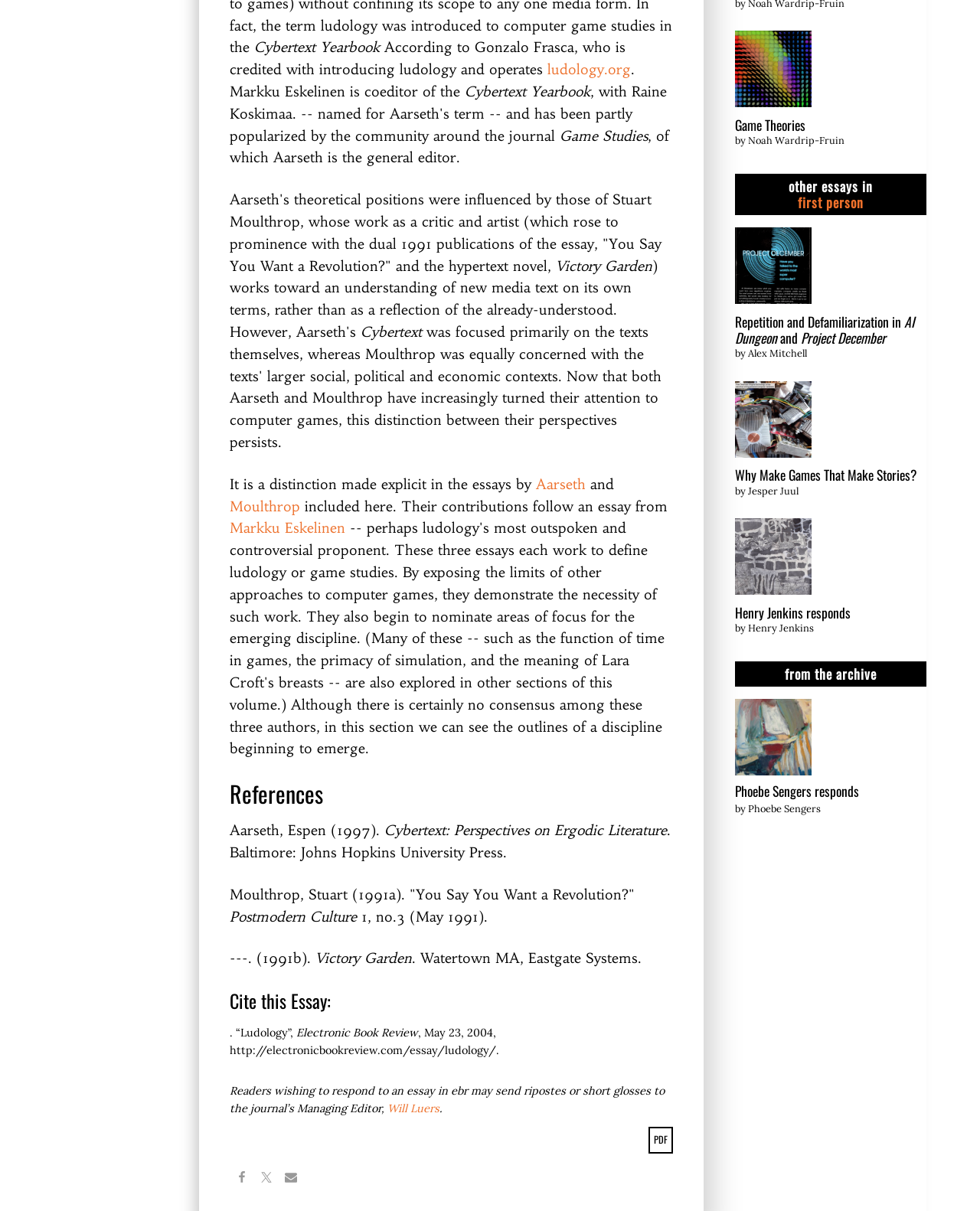Identify the bounding box coordinates for the region to click in order to carry out this instruction: "Share article on Twitter". Provide the coordinates using four float numbers between 0 and 1, formatted as [left, top, right, bottom].

None